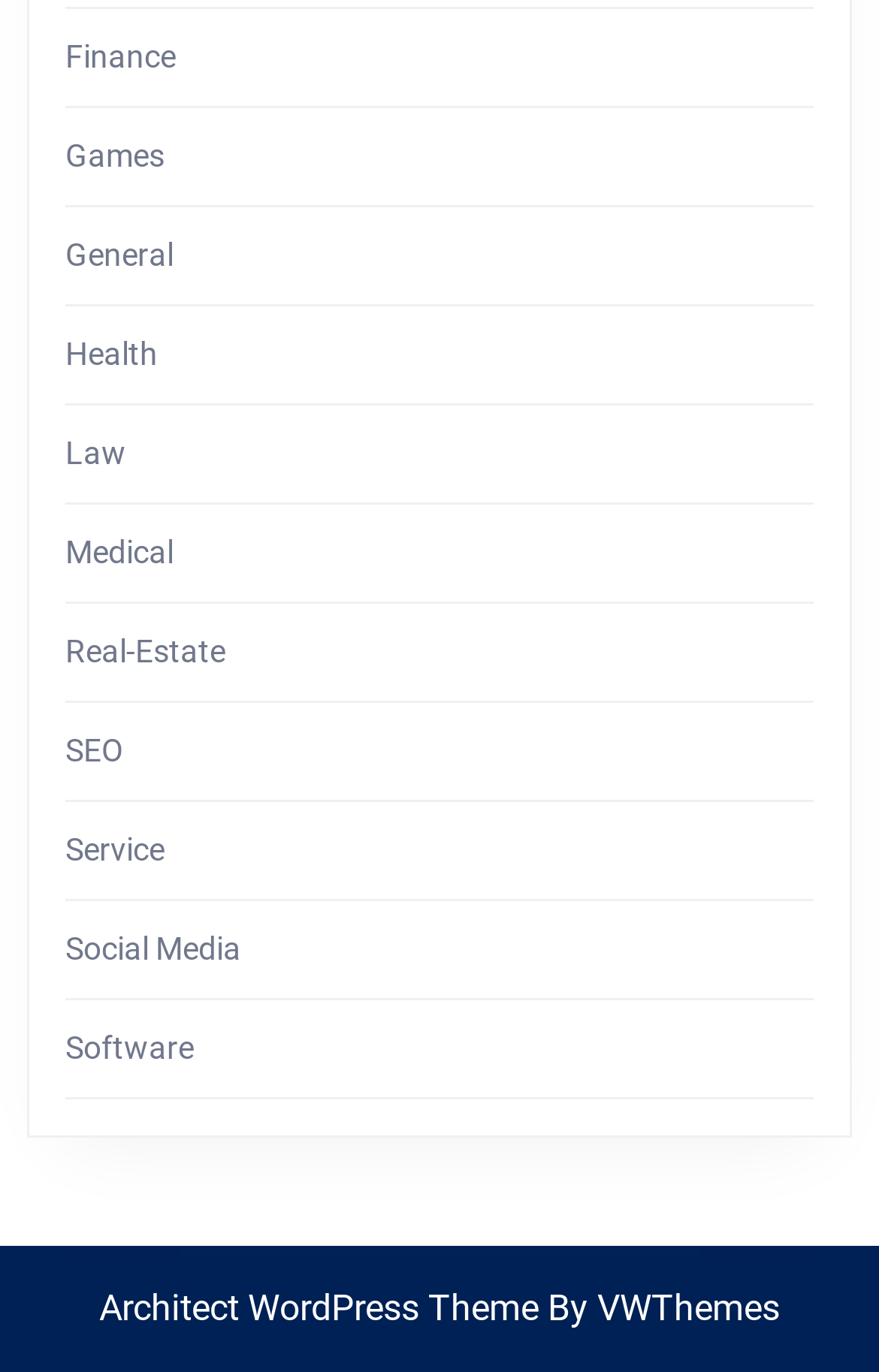Find the bounding box coordinates for the element described here: "Software".

[0.074, 0.75, 0.221, 0.776]